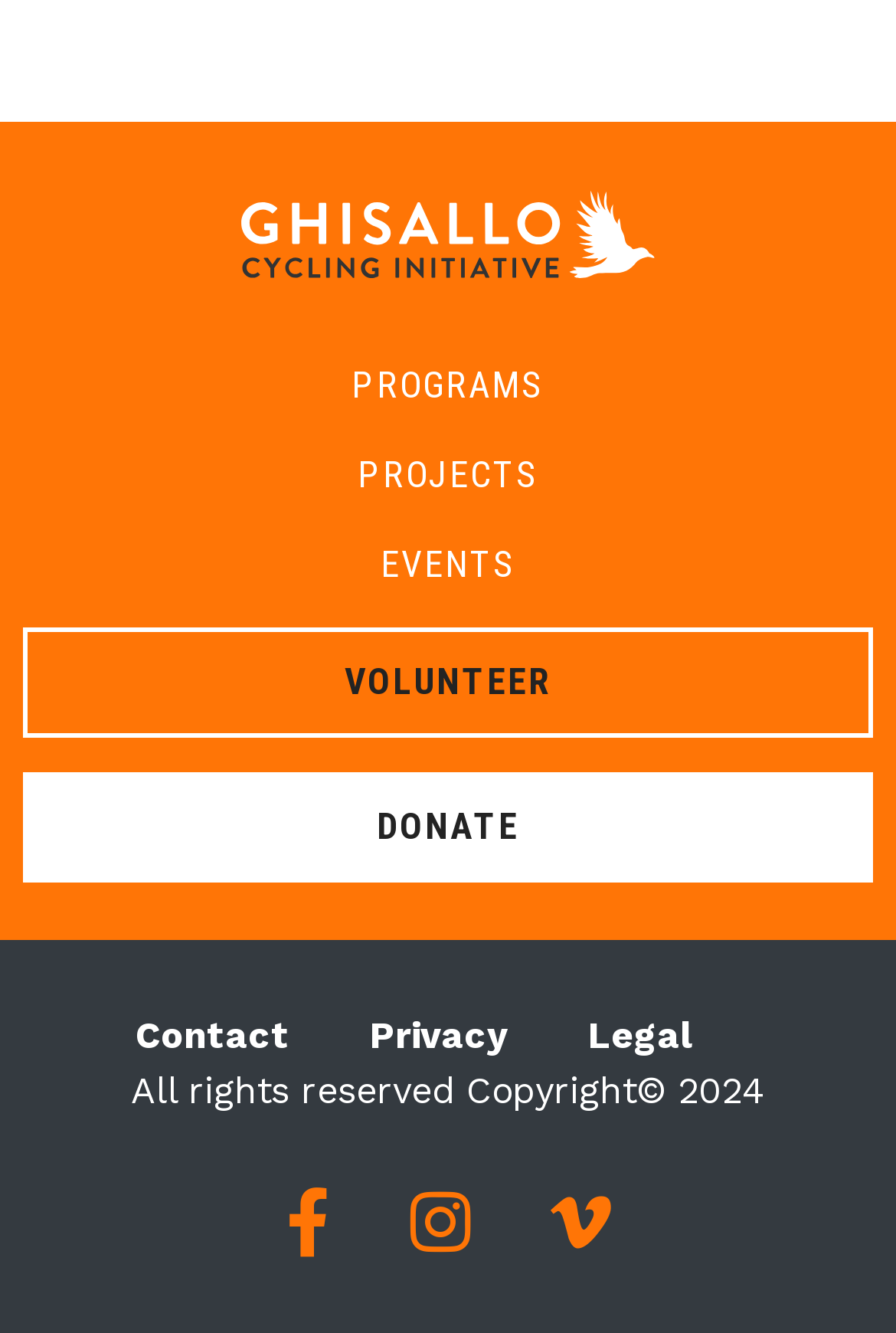Identify the bounding box coordinates of the clickable section necessary to follow the following instruction: "go to DONATE". The coordinates should be presented as four float numbers from 0 to 1, i.e., [left, top, right, bottom].

[0.421, 0.604, 0.579, 0.636]